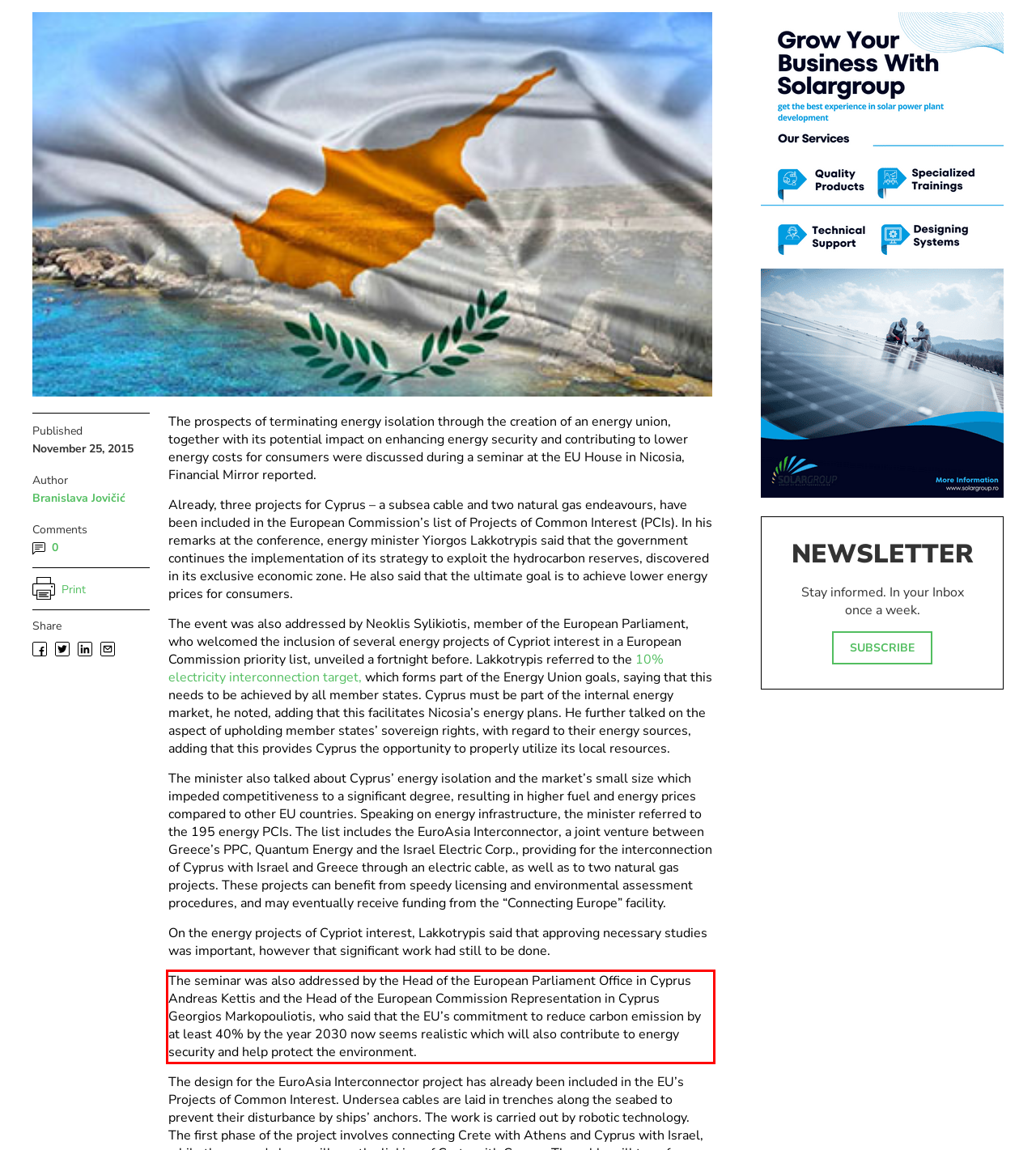Please extract the text content from the UI element enclosed by the red rectangle in the screenshot.

The seminar was also addressed by the Head of the European Parliament Office in Cyprus Andreas Kettis and the Head of the European Commission Representation in Cyprus Georgios Markopouliotis, who said that the EU’s commitment to reduce carbon emission by at least 40% by the year 2030 now seems realistic which will also contribute to energy security and help protect the environment.